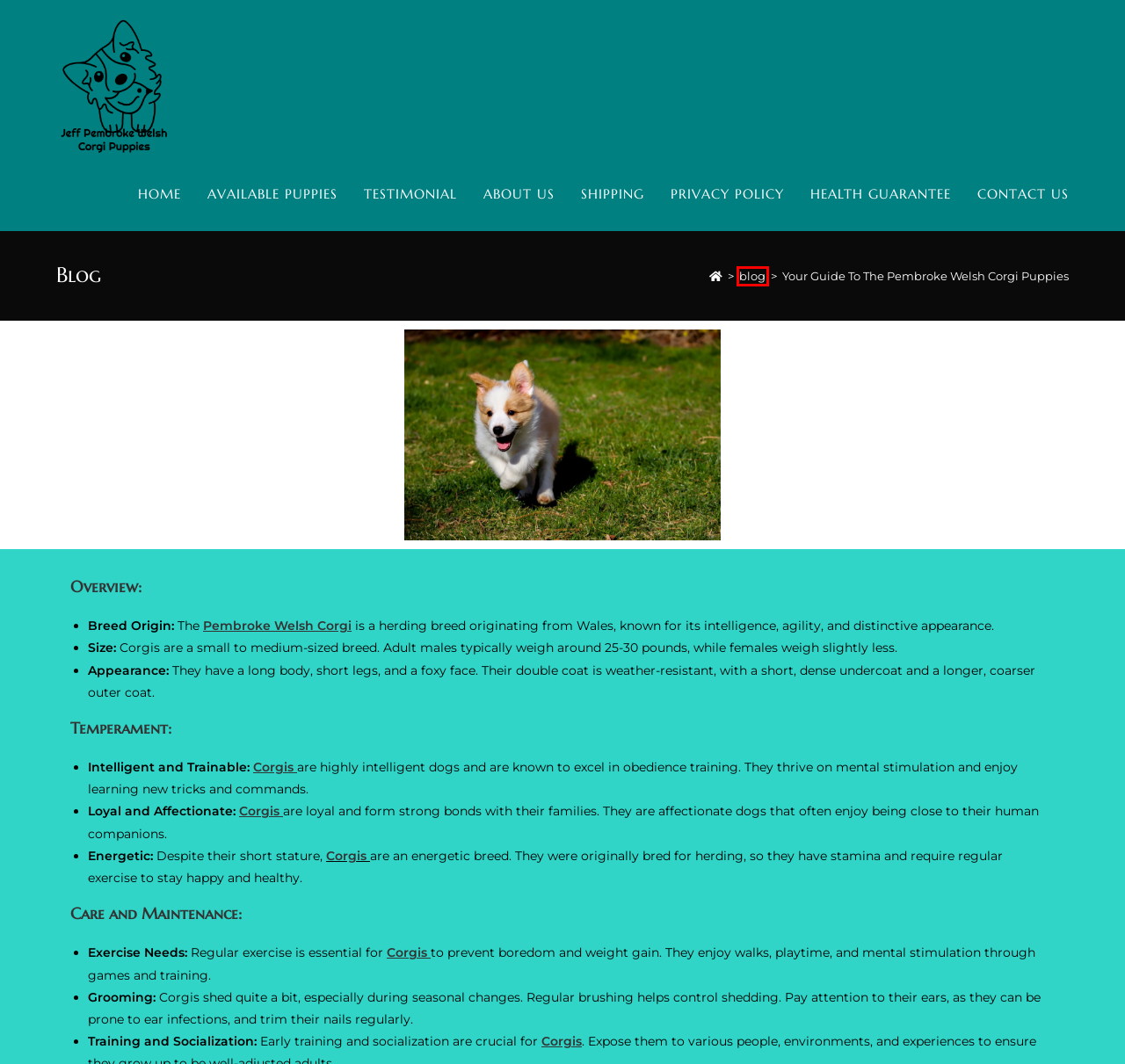Look at the screenshot of a webpage where a red bounding box surrounds a UI element. Your task is to select the best-matching webpage description for the new webpage after you click the element within the bounding box. The available options are:
A. welsh corgi puppies for sale
B. Pembroke welsh corgi puppies for sale in USA (welsh corgi)
C. corgi puppies for salePembroke welsh corgi puppies
D. SHIPPING Pembroke welsh corgi puppies for sale/ corgi puppy
E. ABOUT US- Pembroke Welsh Corgi Pups for Sale|100% Purebred
F. blog - jeffpembrokewelshcorgipuppies.com
G. PRIVACY POLICY Pembroke welsh corgi puppies / corgi Puppies
H. Pembroke Welsh Corgi Puppies For Sale In USA

F